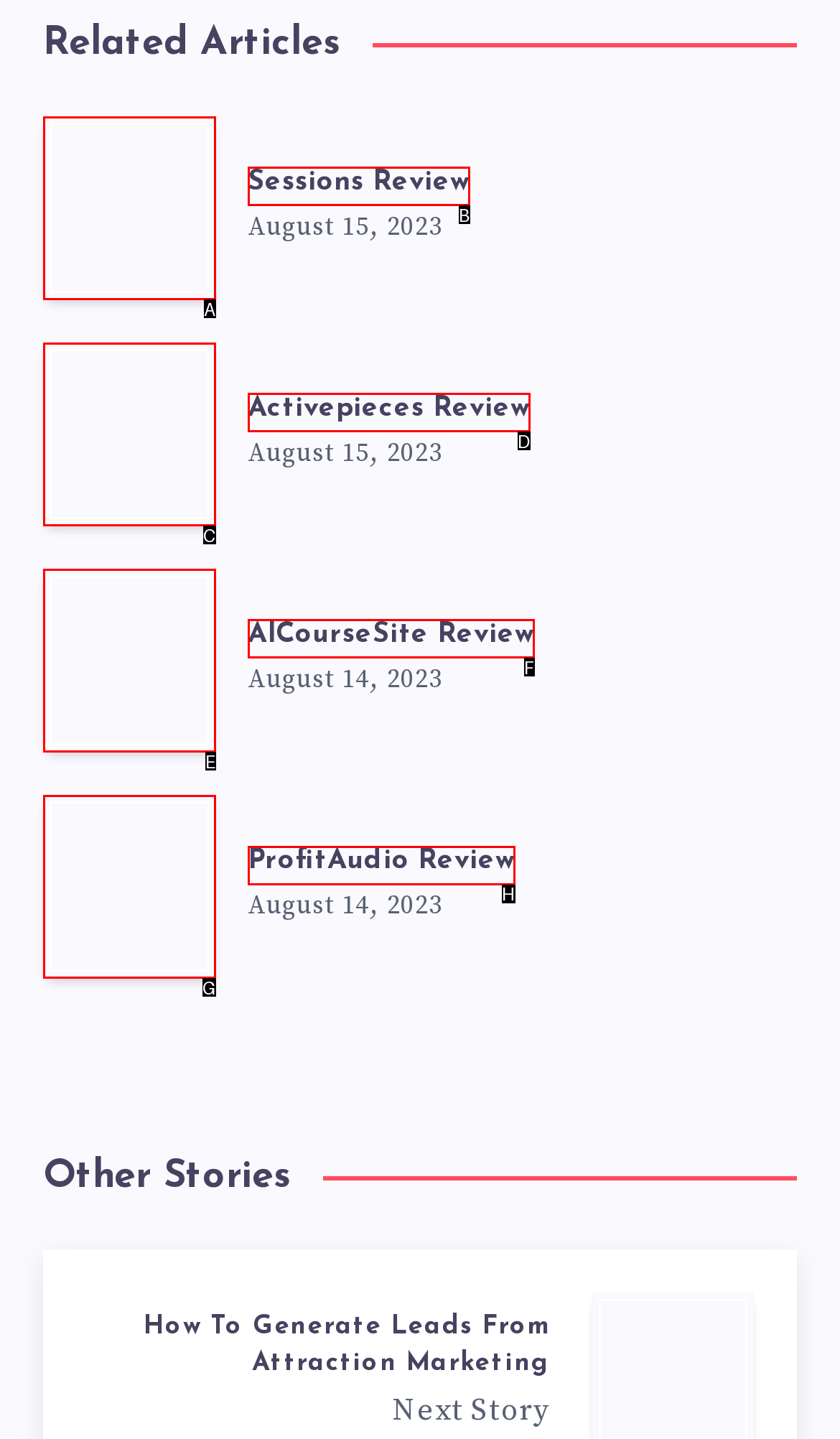Decide which HTML element to click to complete the task: explore ProfitAudio Review Provide the letter of the appropriate option.

H